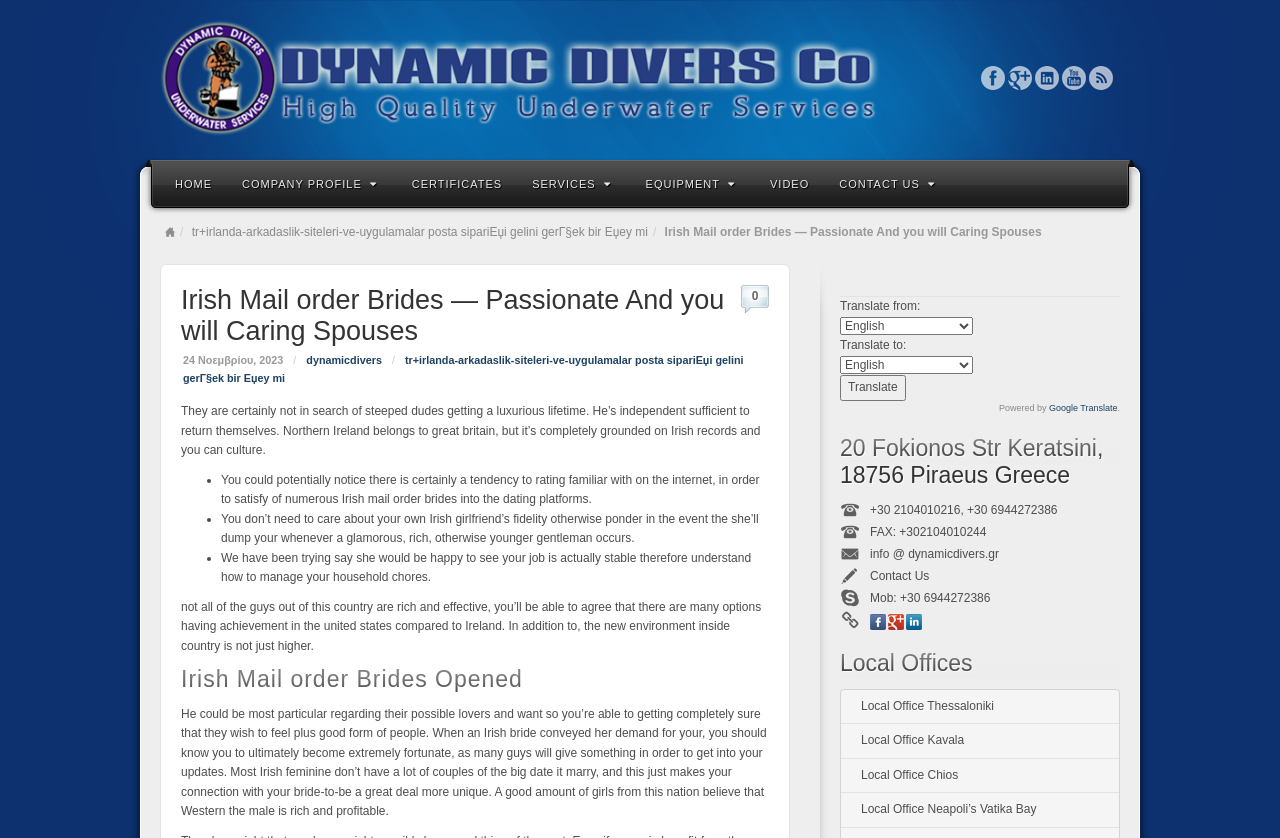Please provide a detailed answer to the question below by examining the image:
How many social media links are there?

There are five social media links at the top-right corner of the webpage, which are Facebook, Google+, Linkedin, YouTube, and RSS.